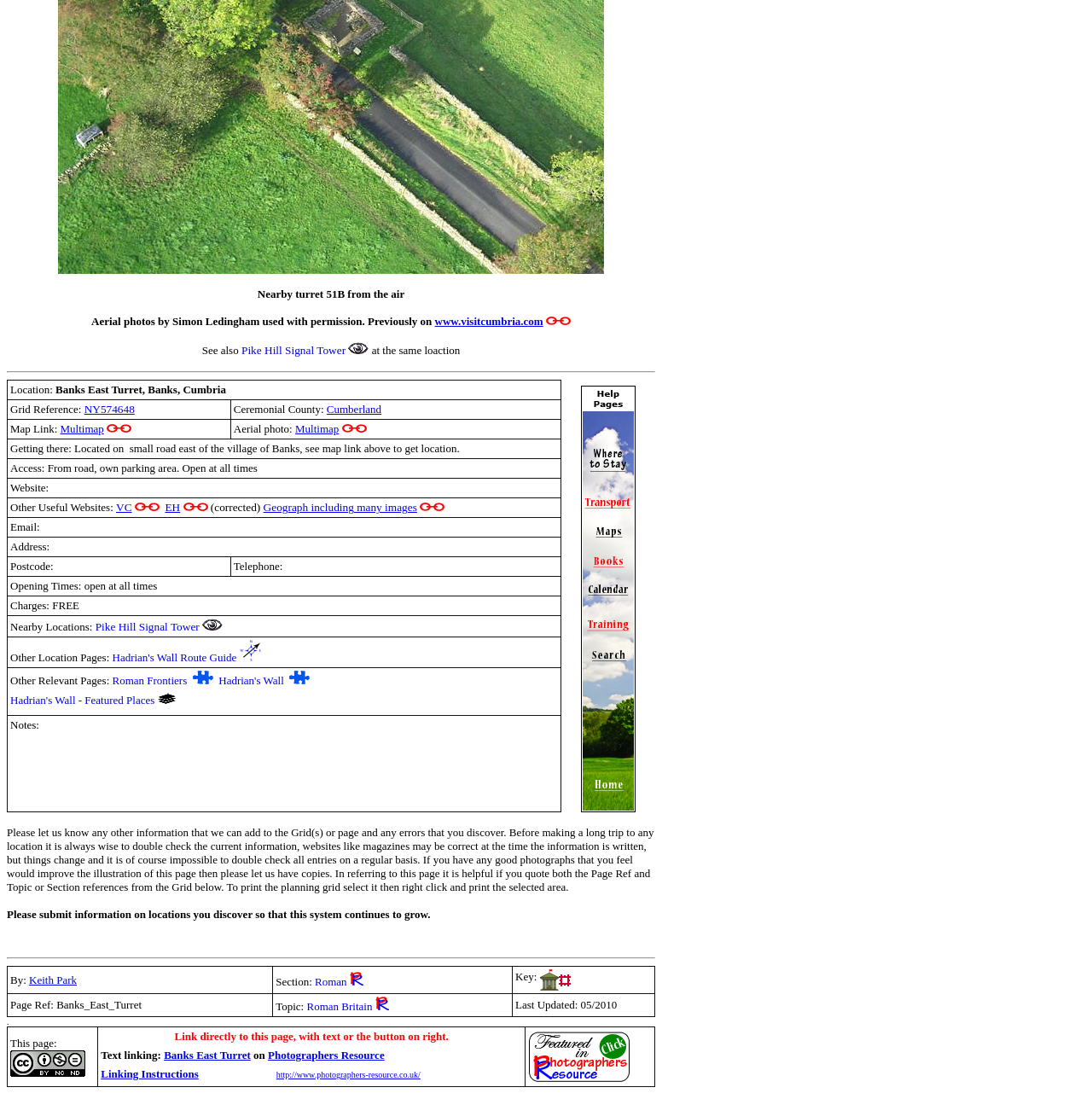Find the bounding box coordinates of the area to click in order to follow the instruction: "View Pike Hill Signal Tower".

[0.221, 0.313, 0.316, 0.325]